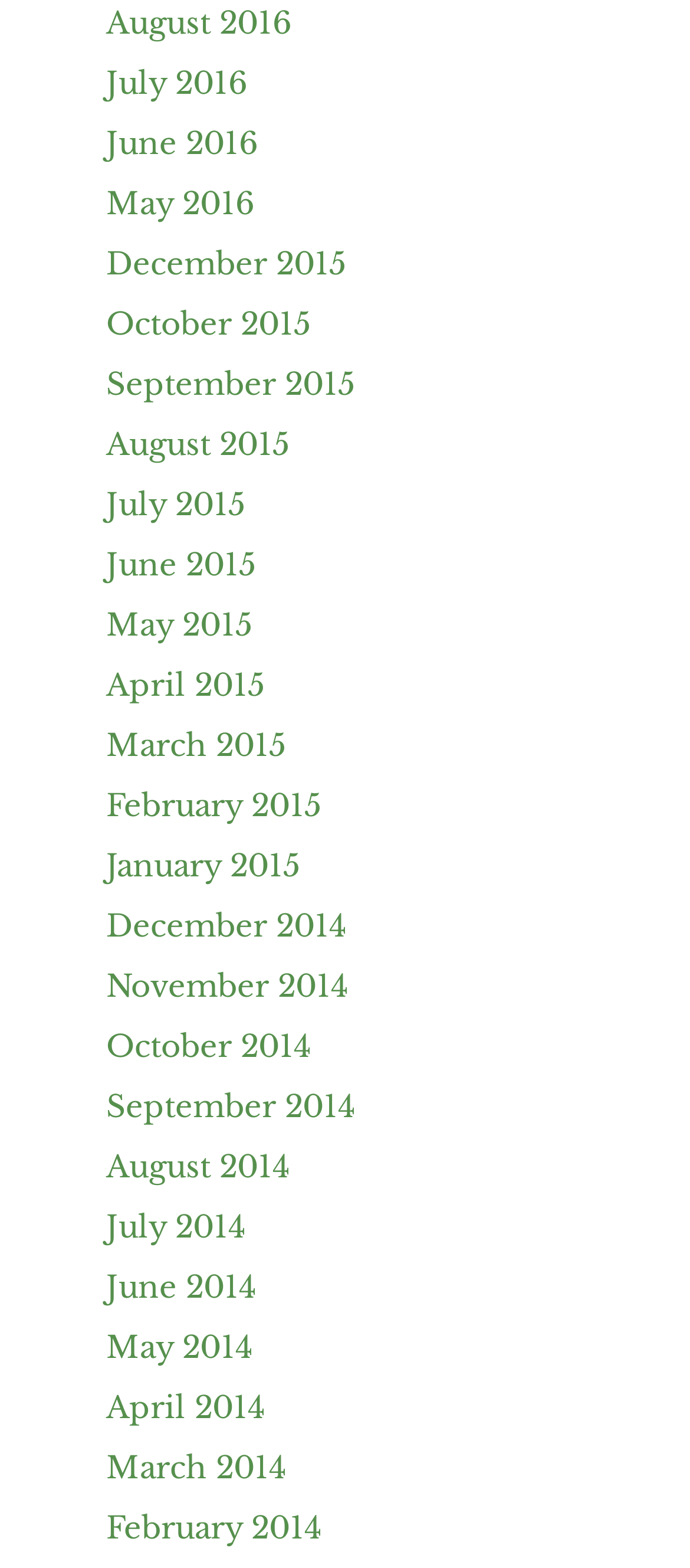Determine the bounding box coordinates of the area to click in order to meet this instruction: "view August 2016".

[0.154, 0.003, 0.423, 0.027]